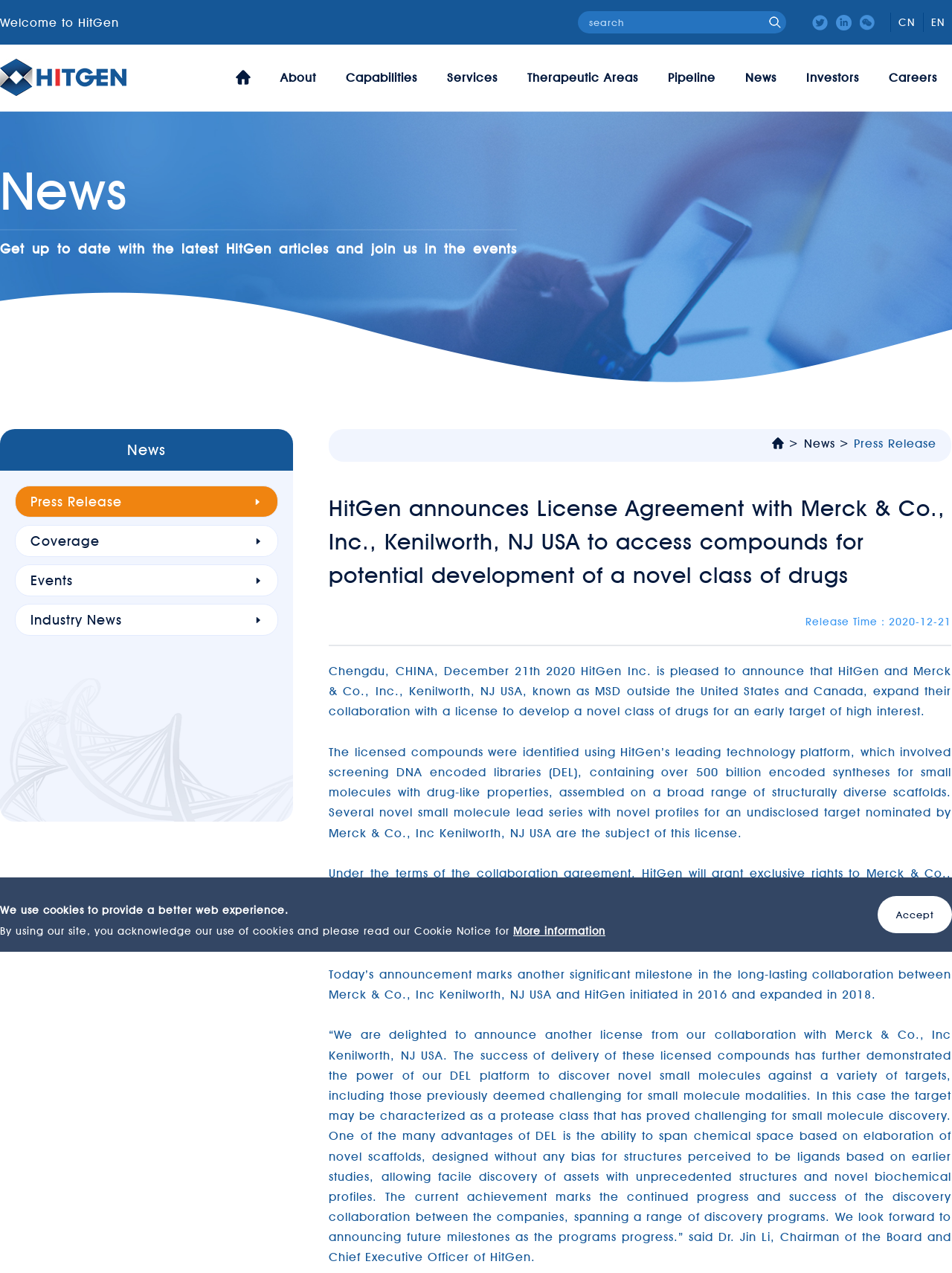What is the purpose of the collaboration between HitGen and Merck & Co., Inc?
Respond to the question with a well-detailed and thorough answer.

The collaboration between HitGen and Merck & Co., Inc is aimed at developing a novel class of drugs, as stated in the press release, where HitGen will grant exclusive rights to Merck & Co., Inc to develop and commercialize the licensed compounds.